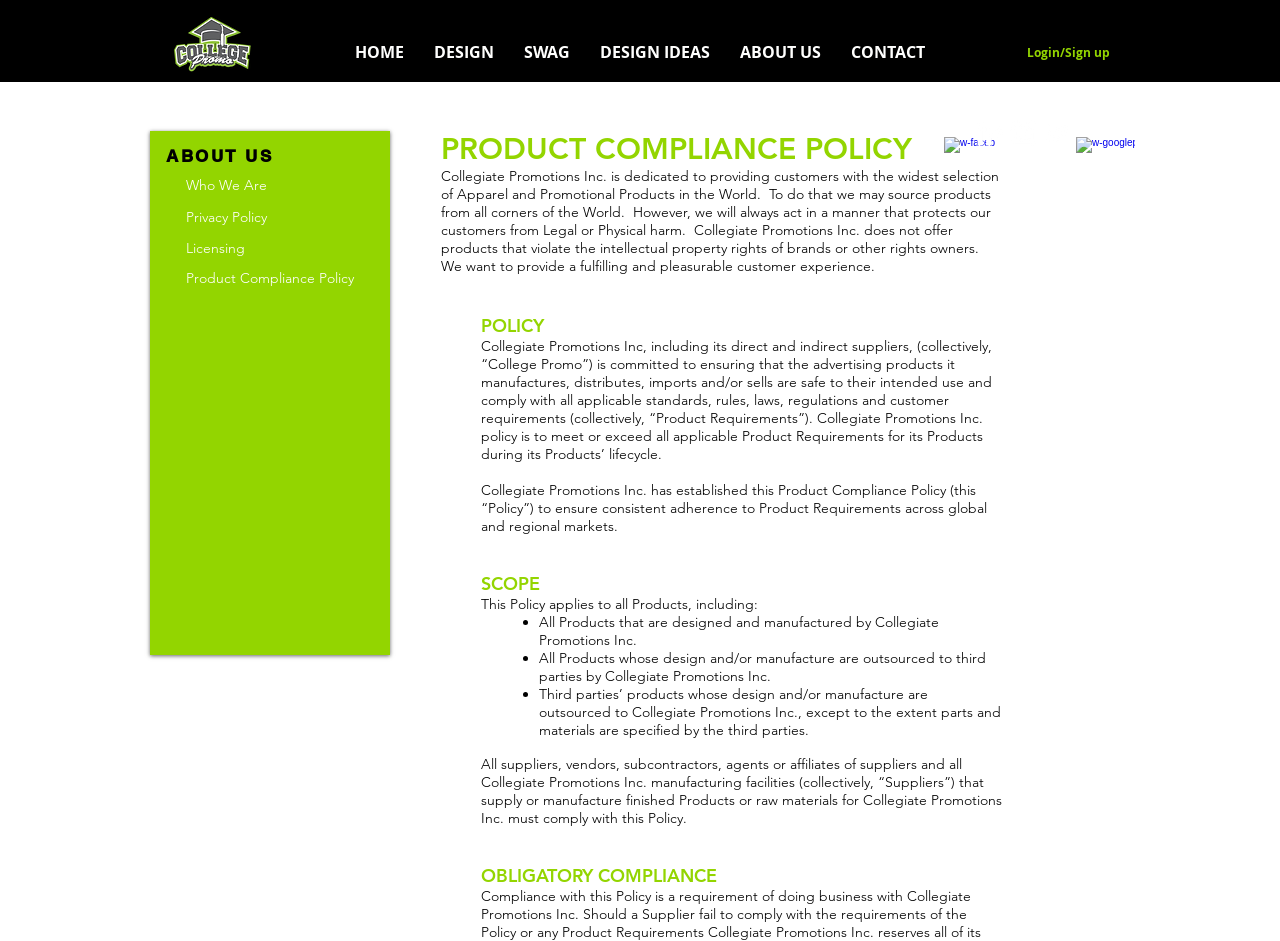Please find and report the bounding box coordinates of the element to click in order to perform the following action: "Click the 'HOME' link". The coordinates should be expressed as four float numbers between 0 and 1, in the format [left, top, right, bottom].

[0.265, 0.032, 0.327, 0.08]